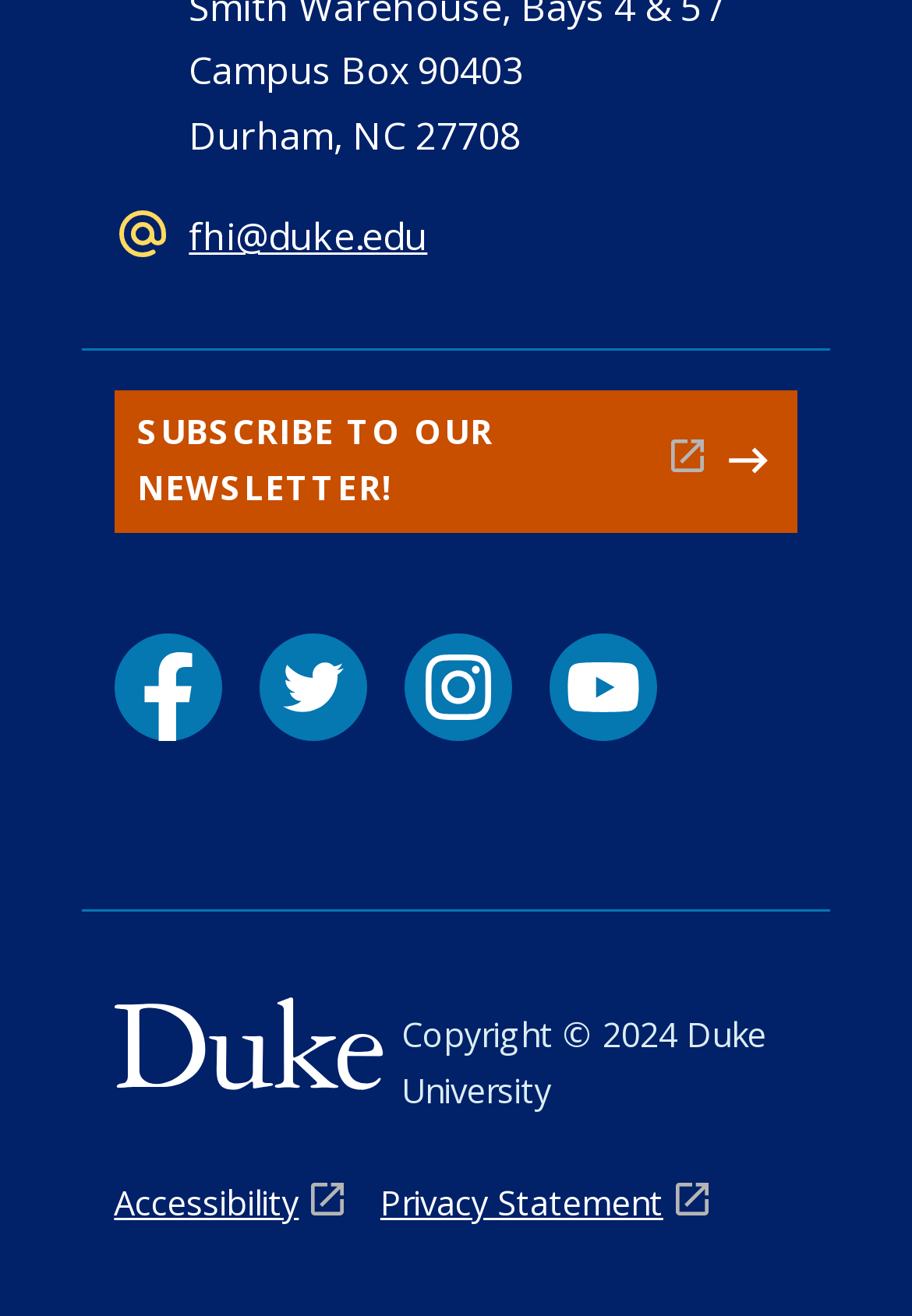Please determine the bounding box coordinates of the area that needs to be clicked to complete this task: 'Contact via email'. The coordinates must be four float numbers between 0 and 1, formatted as [left, top, right, bottom].

[0.207, 0.16, 0.469, 0.199]